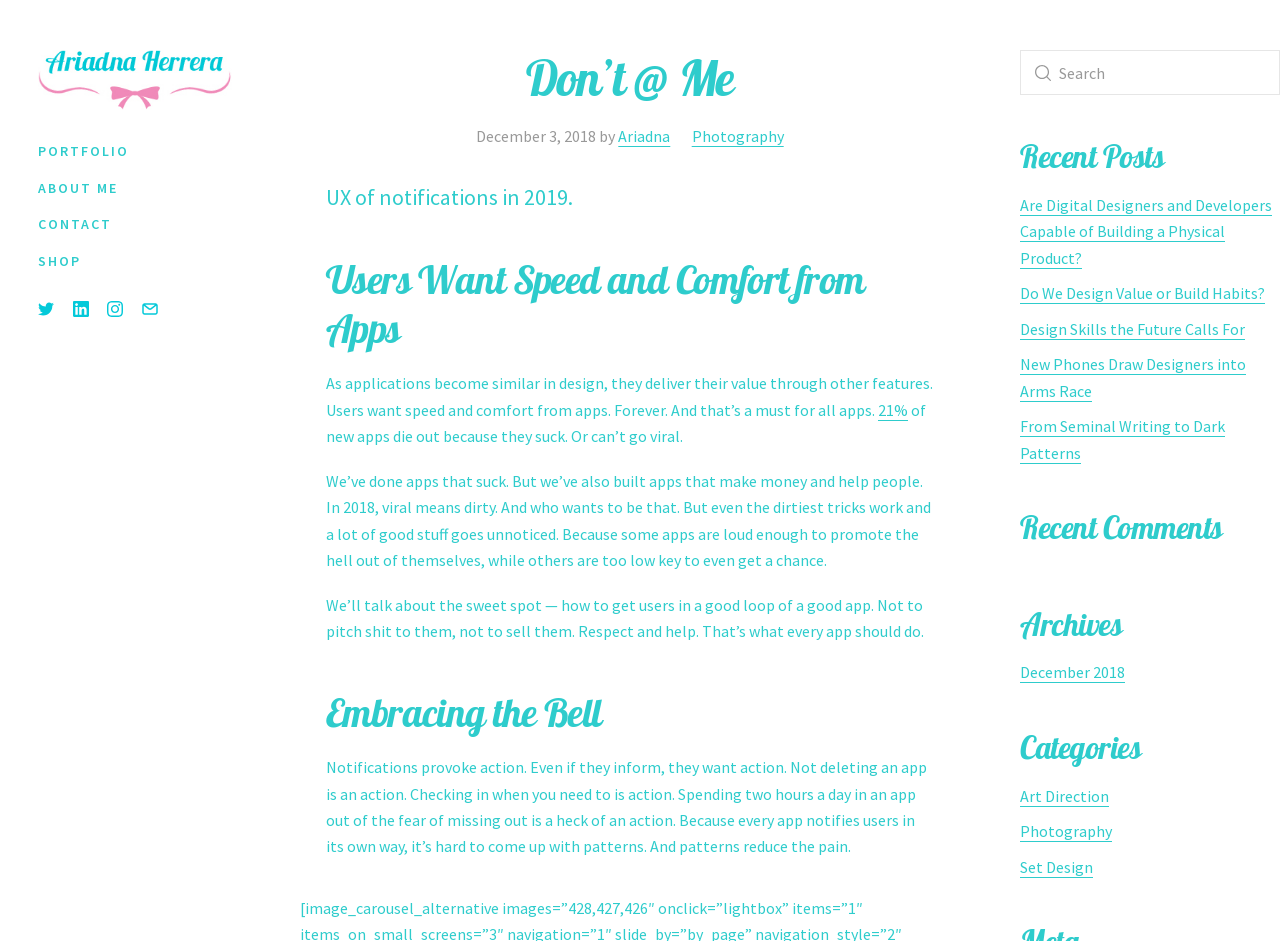Find the bounding box coordinates of the element's region that should be clicked in order to follow the given instruction: "View the ABOUT ME page". The coordinates should consist of four float numbers between 0 and 1, i.e., [left, top, right, bottom].

[0.03, 0.185, 0.092, 0.215]